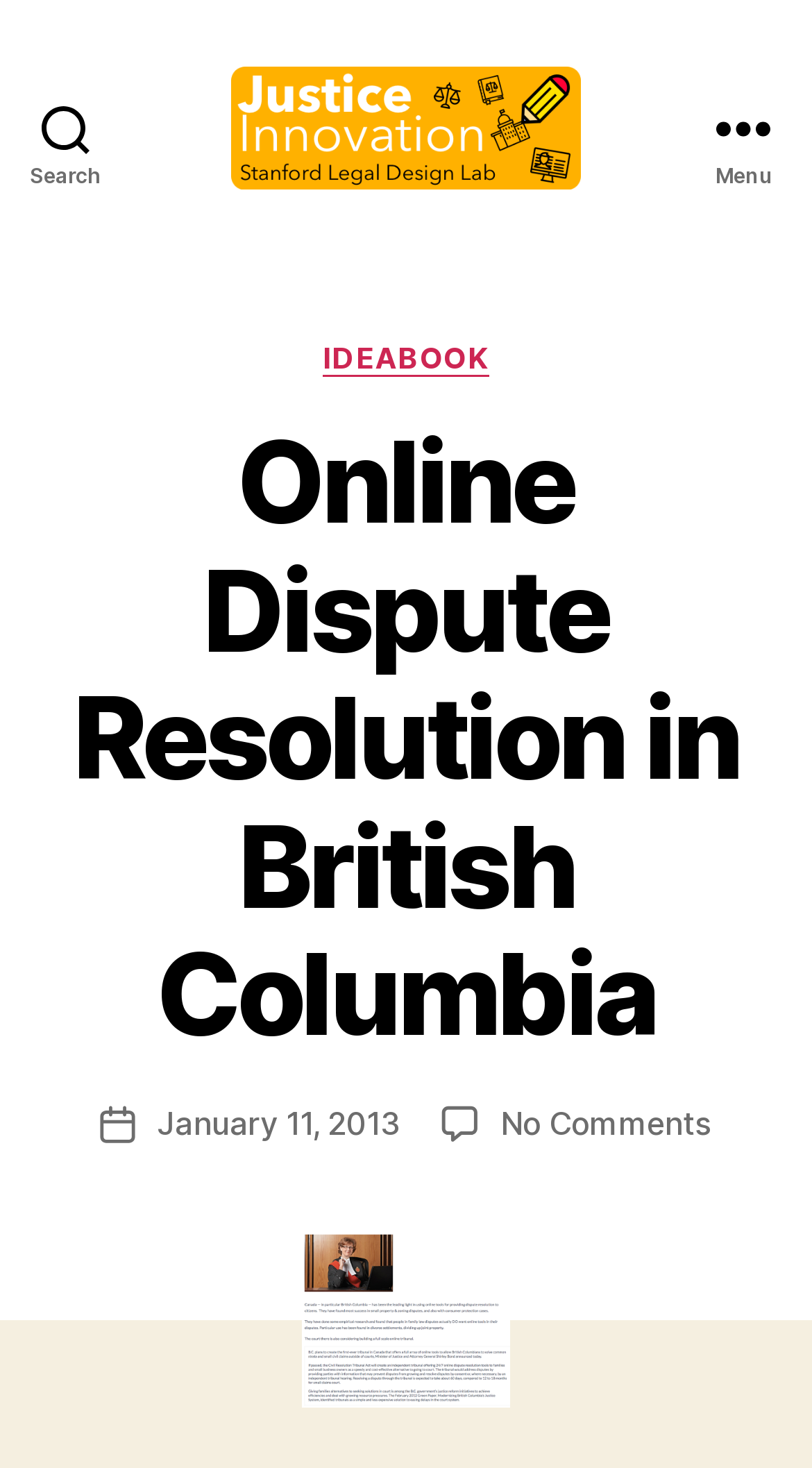Give the bounding box coordinates for the element described as: "Search".

[0.0, 0.0, 0.162, 0.174]